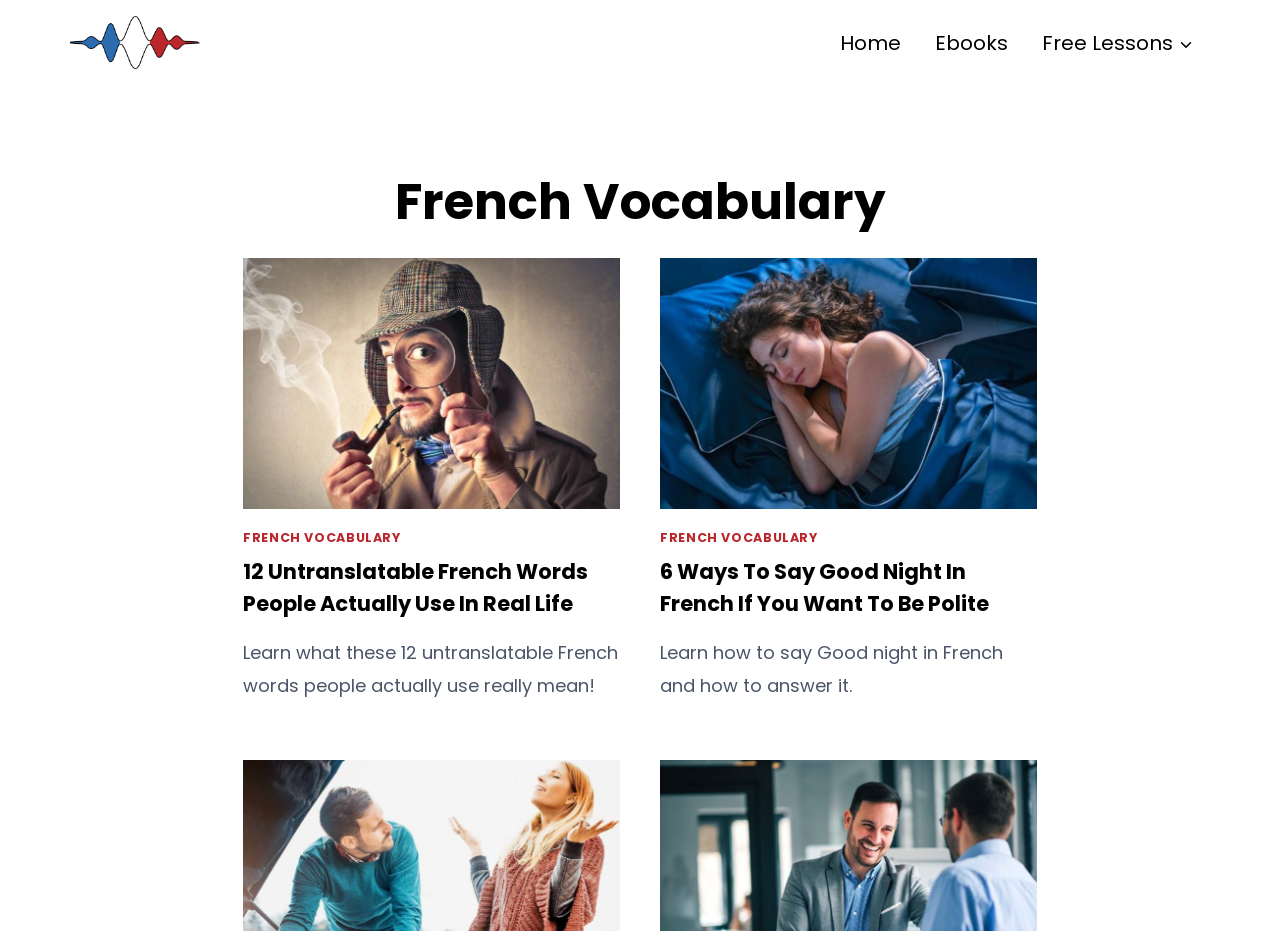Based on the image, provide a detailed response to the question:
What is the purpose of the 'Free Lessons' link?

The 'Free Lessons' link is part of the primary navigation menu, and it has a child menu button, which suggests that it leads to a page or section that provides free lessons, likely related to French vocabulary or language learning.